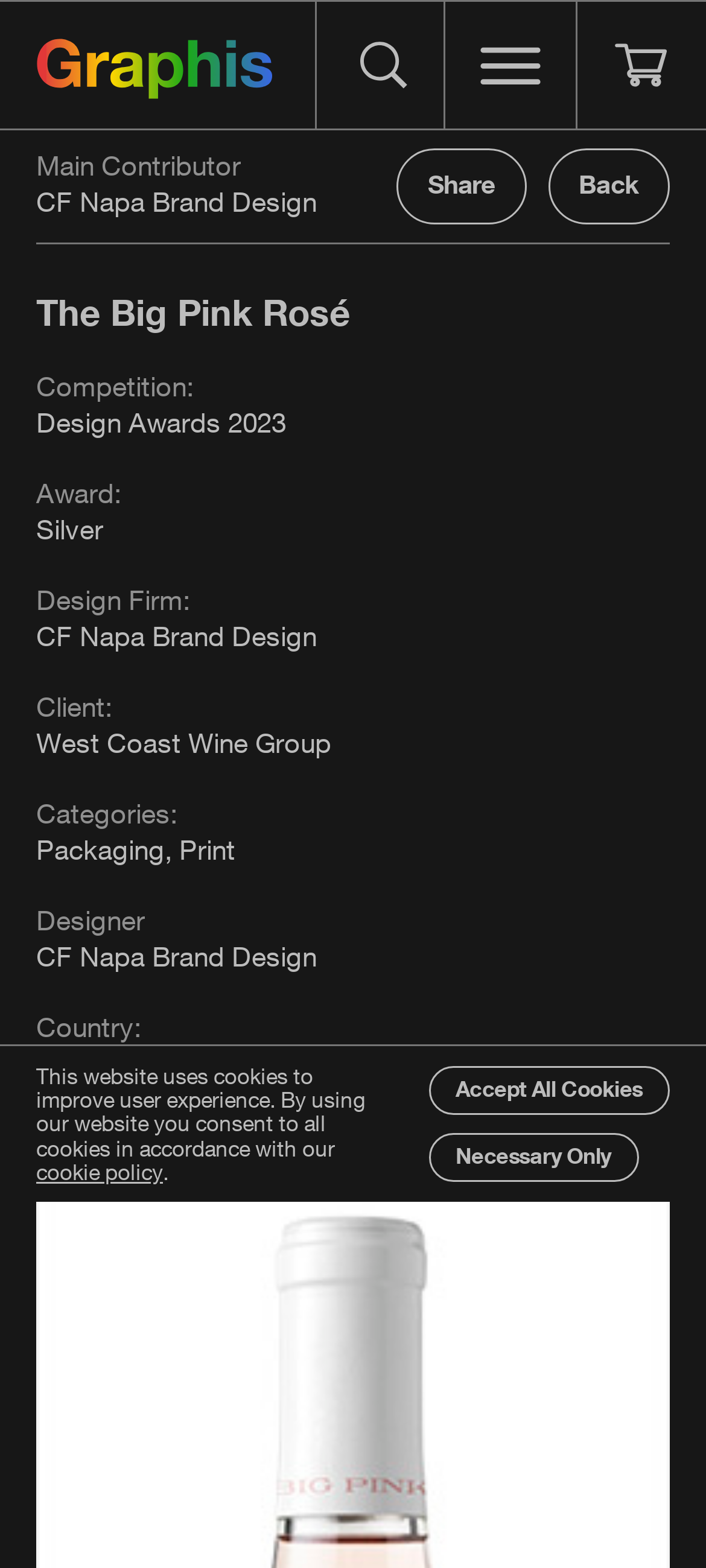What is the country of the design firm?
Provide a detailed answer to the question, using the image to inform your response.

I found the answer by looking at the section that describes the design firm details, where it says 'Country: United States'.